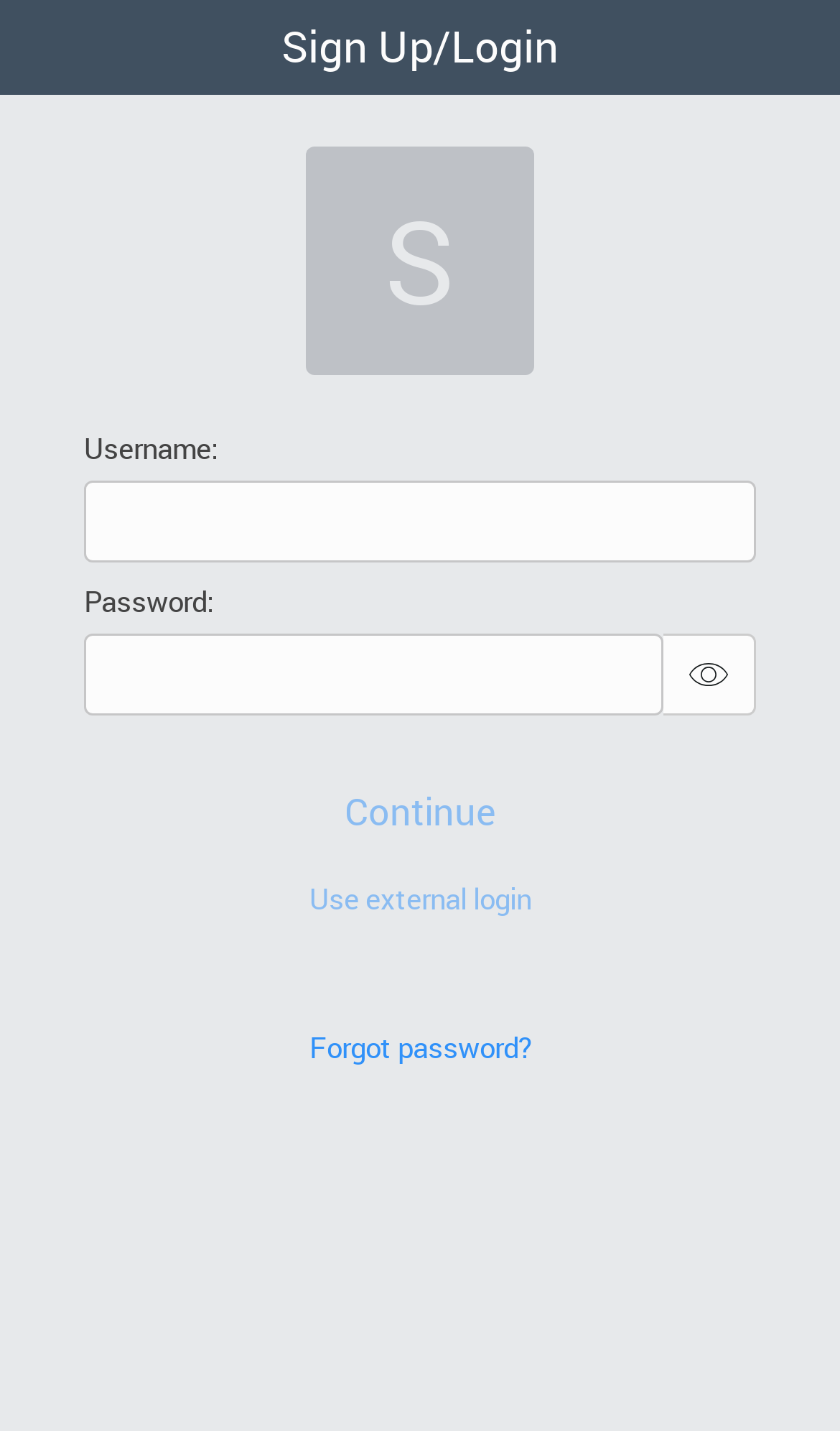Craft a detailed narrative of the webpage's structure and content.

The webpage is a login page for ServiceNow, with a focus on the username and password input fields. At the top left, there is a label "Username:" followed by a text input field where users can enter their username. Below the username label, there is a label "Password:" accompanied by a password input field. 

To the right of the password input field, there is a "Show Password" button with an icon, allowing users to toggle the visibility of their password. 

Below the password input field, there are three buttons: "Continue", "Use external login", and "Forgot password?". The "Continue" and "Use external login" buttons are currently disabled, while the "Forgot password?" button is active.